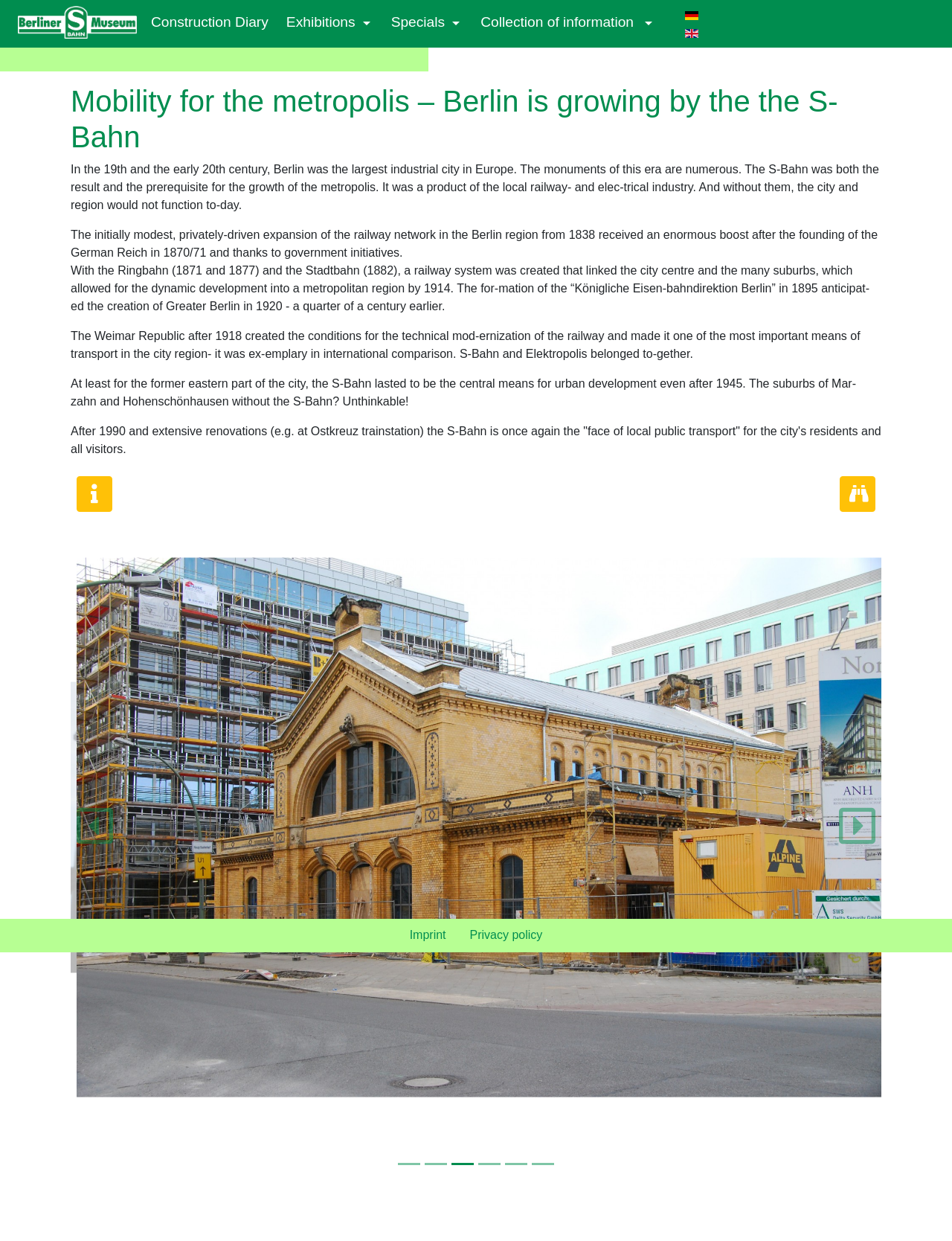Please mark the clickable region by giving the bounding box coordinates needed to complete this instruction: "Go to Construction Diary".

[0.146, 0.005, 0.288, 0.032]